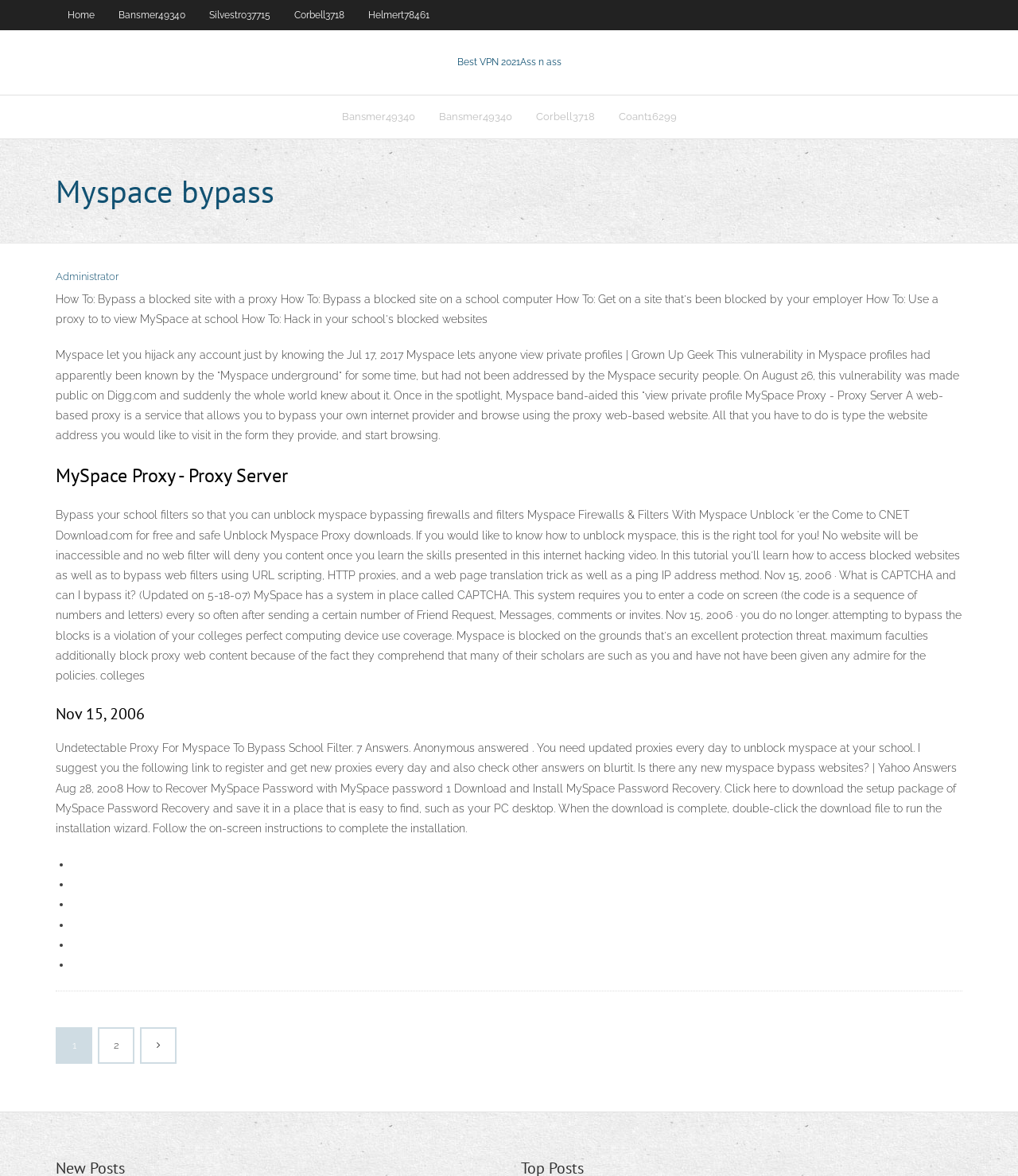Bounding box coordinates are specified in the format (top-left x, top-left y, bottom-right x, bottom-right y). All values are floating point numbers bounded between 0 and 1. Please provide the bounding box coordinate of the region this sentence describes: Bansmer49340

[0.324, 0.081, 0.419, 0.117]